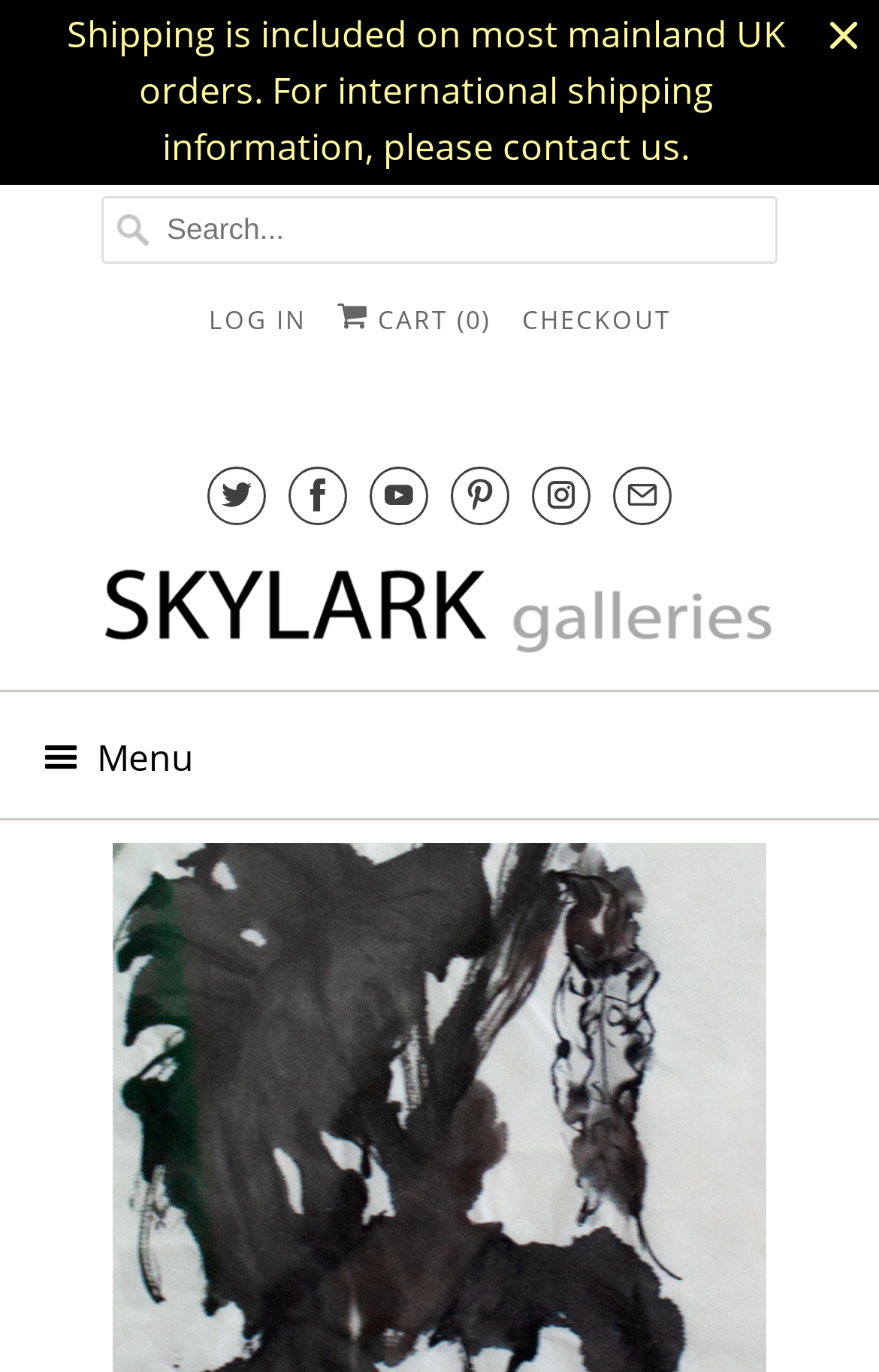Locate the bounding box coordinates of the clickable area needed to fulfill the instruction: "go to the checkout".

[0.594, 0.208, 0.763, 0.257]